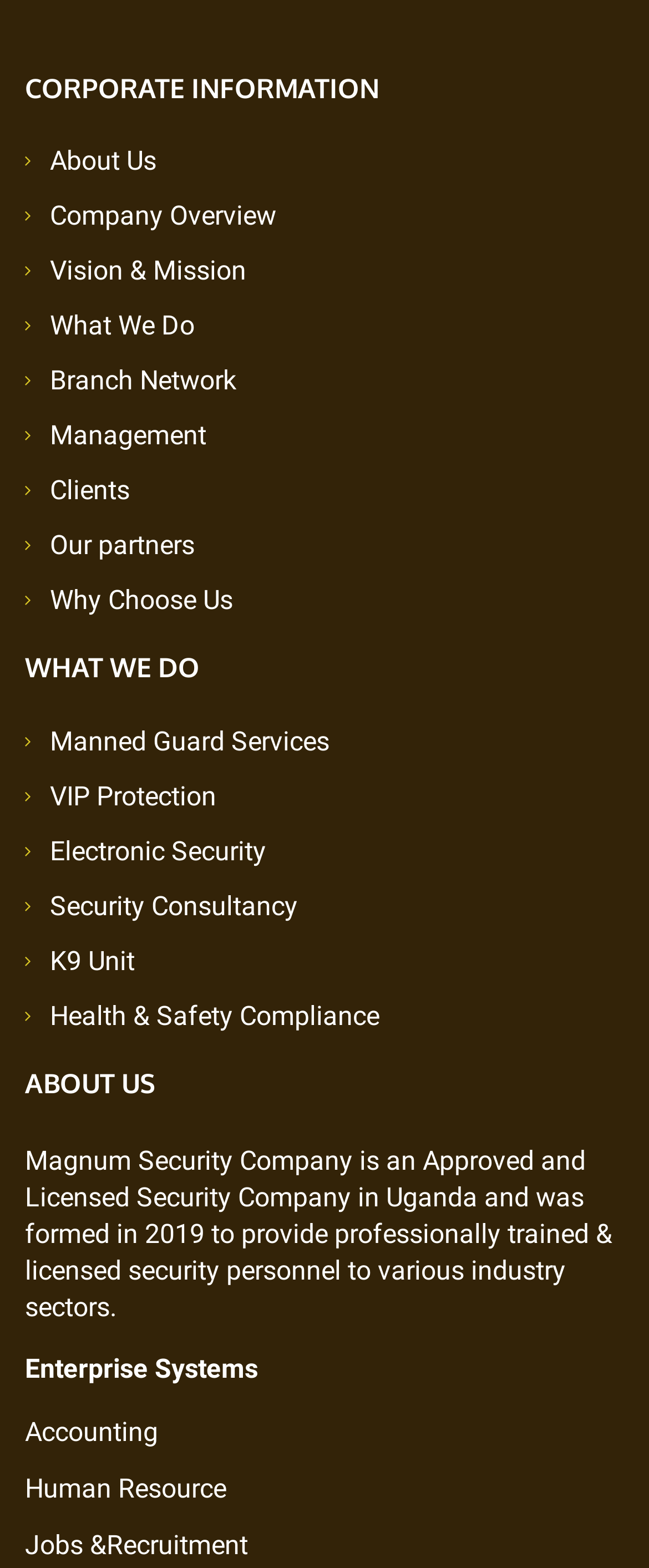Locate the bounding box of the UI element described in the following text: "Our partners".

[0.077, 0.338, 0.3, 0.358]